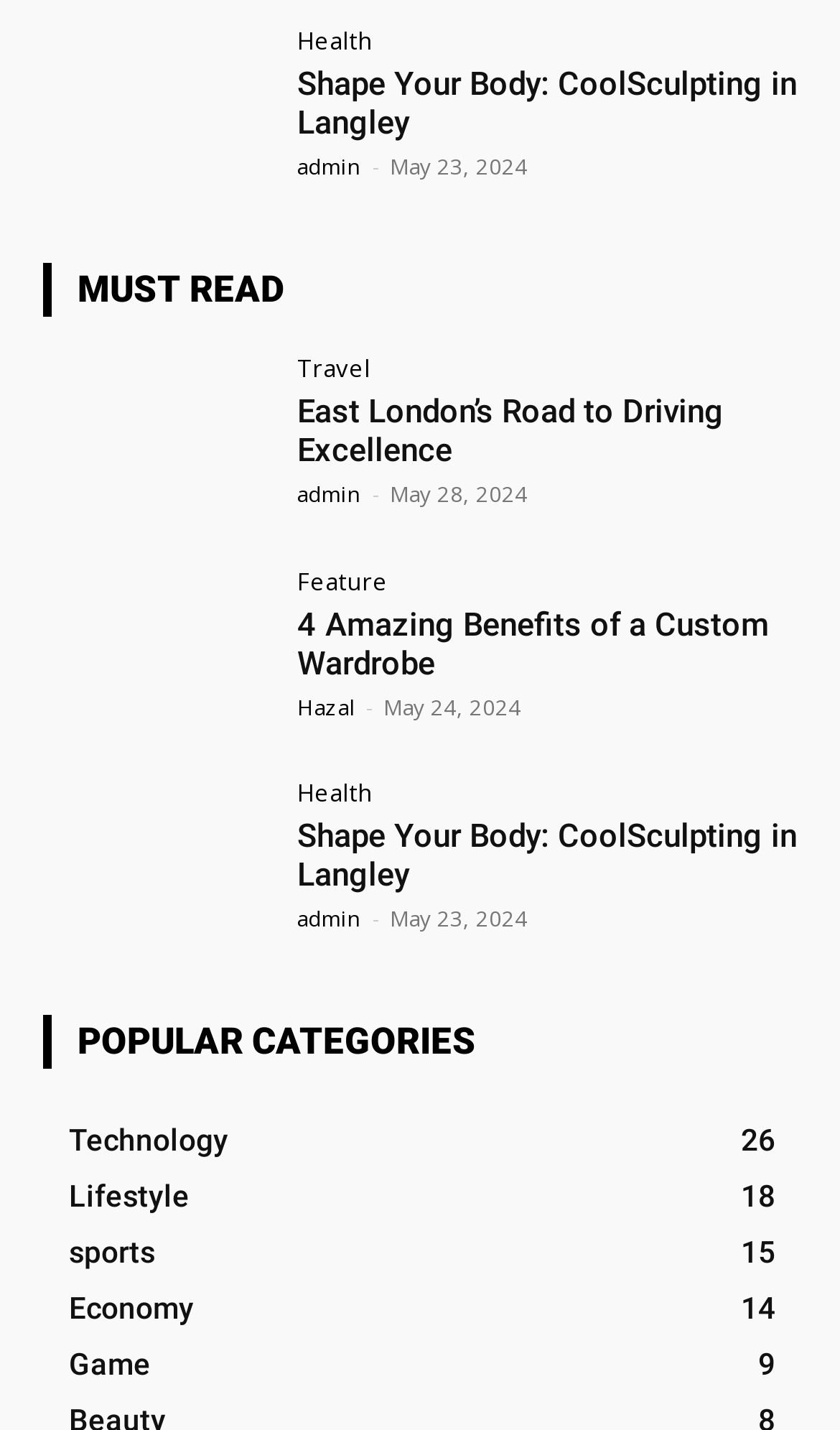Based on the image, give a detailed response to the question: What is the date of the article 'East London’s Road to Driving Excellence'?

The date of the article 'East London’s Road to Driving Excellence' is May 28, 2024, as indicated by the time element next to the article title.